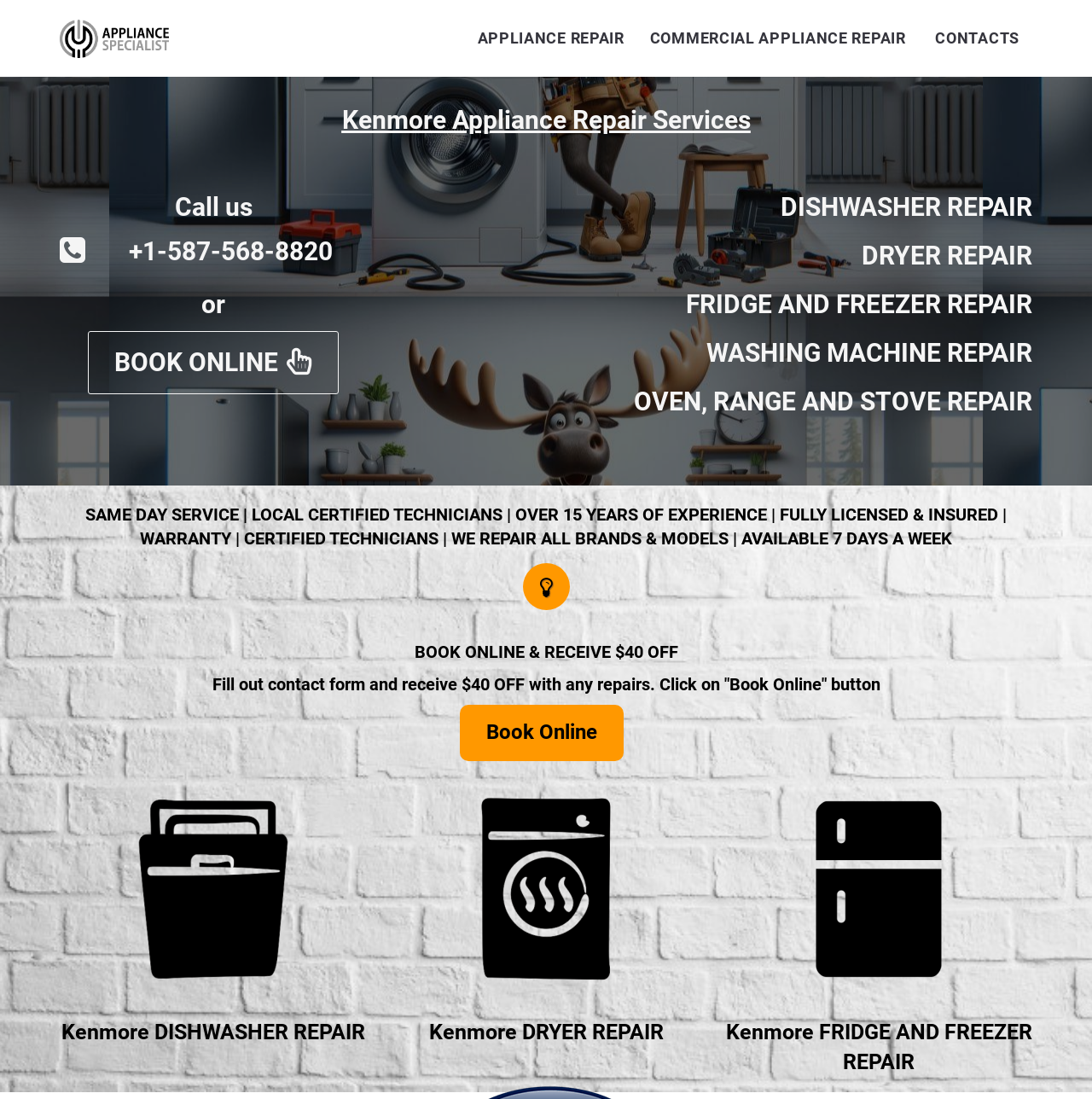Please specify the bounding box coordinates of the clickable section necessary to execute the following command: "Learn more about FRIDGE AND FREEZER REPAIR".

[0.628, 0.263, 0.945, 0.29]